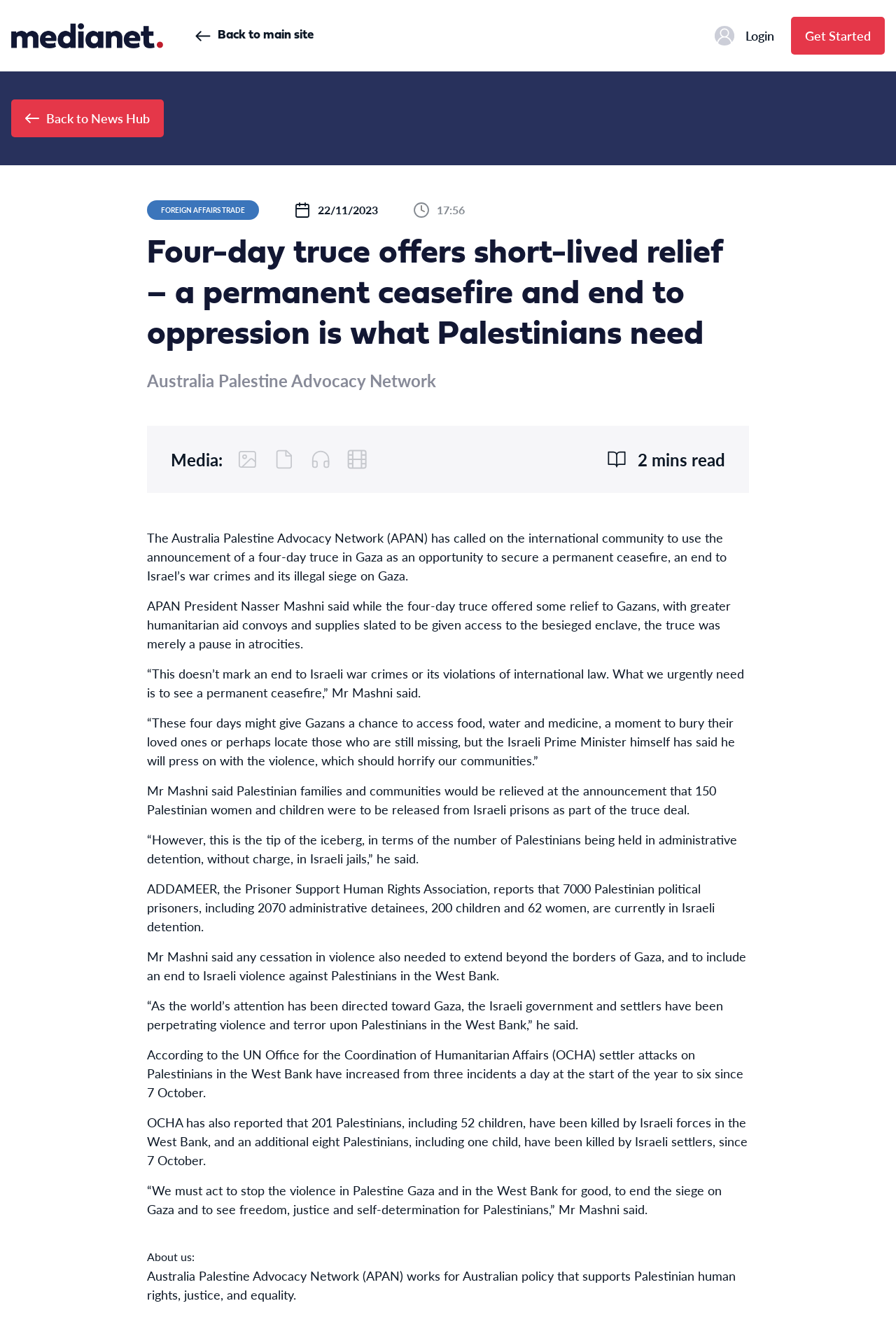Locate the bounding box coordinates of the element I should click to achieve the following instruction: "Get started".

[0.883, 0.013, 0.988, 0.041]